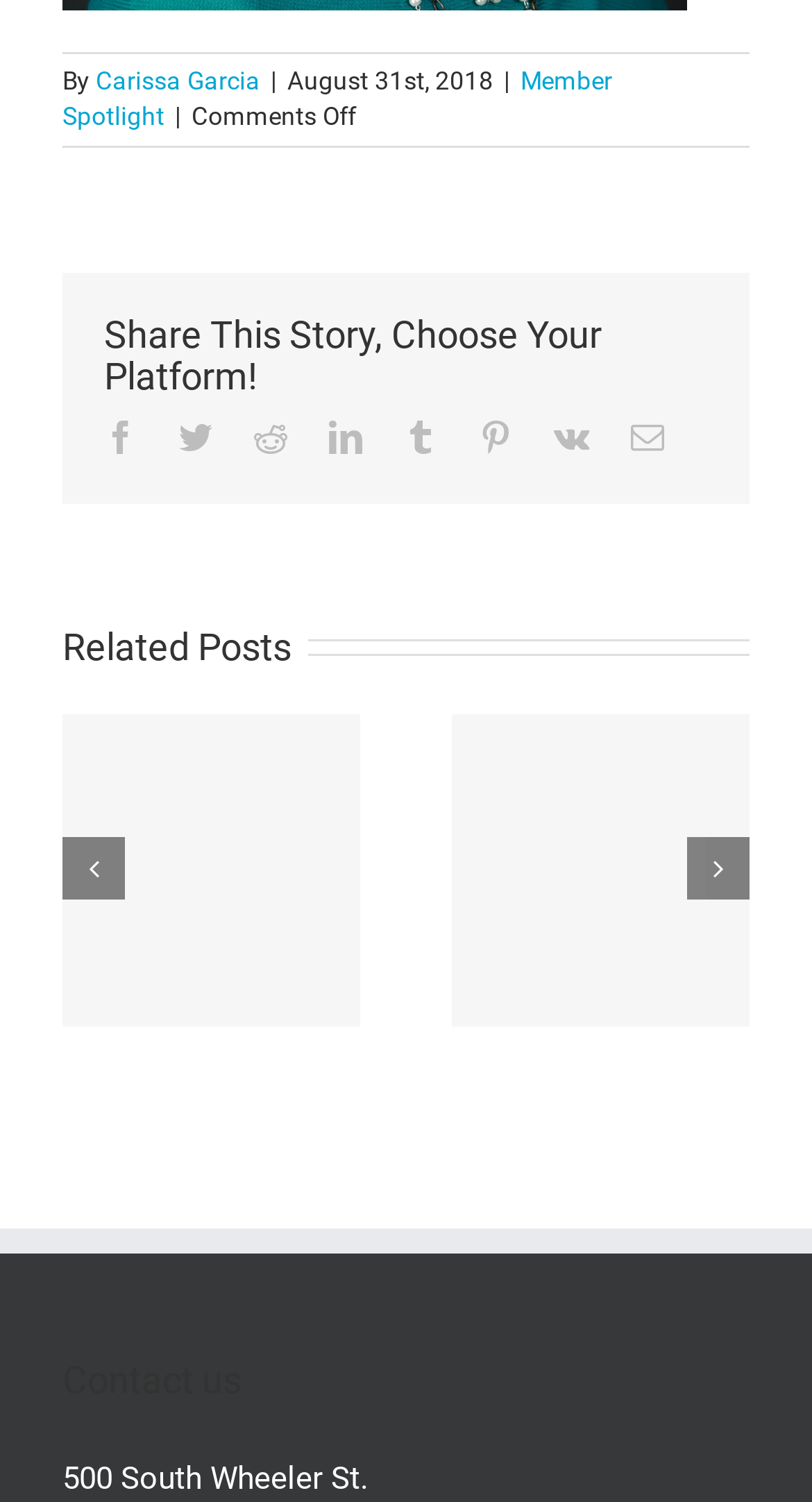What is the address mentioned at the bottom of the webpage?
Please interpret the details in the image and answer the question thoroughly.

The address '500 South Wheeler St.' is mentioned at the bottom of the webpage, which is likely the contact address of the organization or entity.